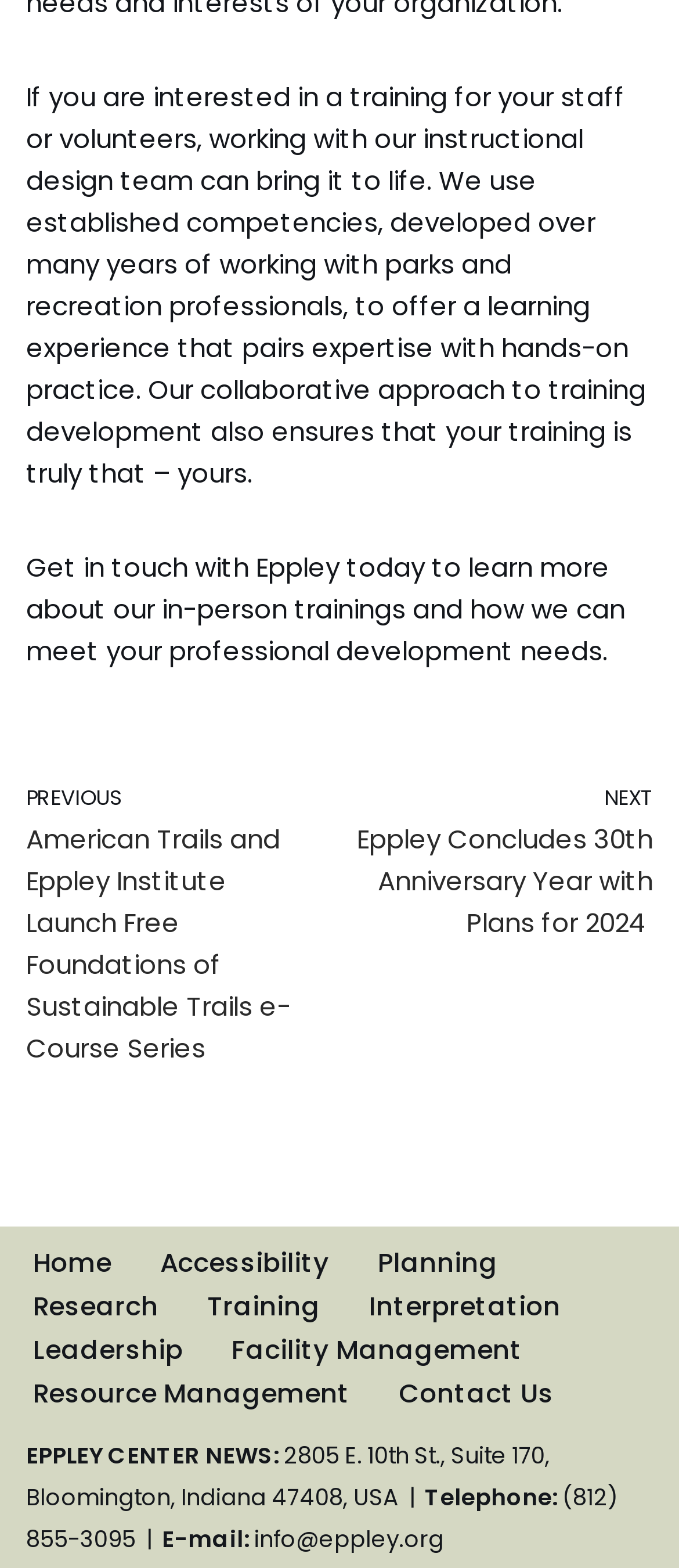What is the significance of the 'EPPLEY CENTER NEWS' section?
Look at the screenshot and respond with a single word or phrase.

To provide news and updates